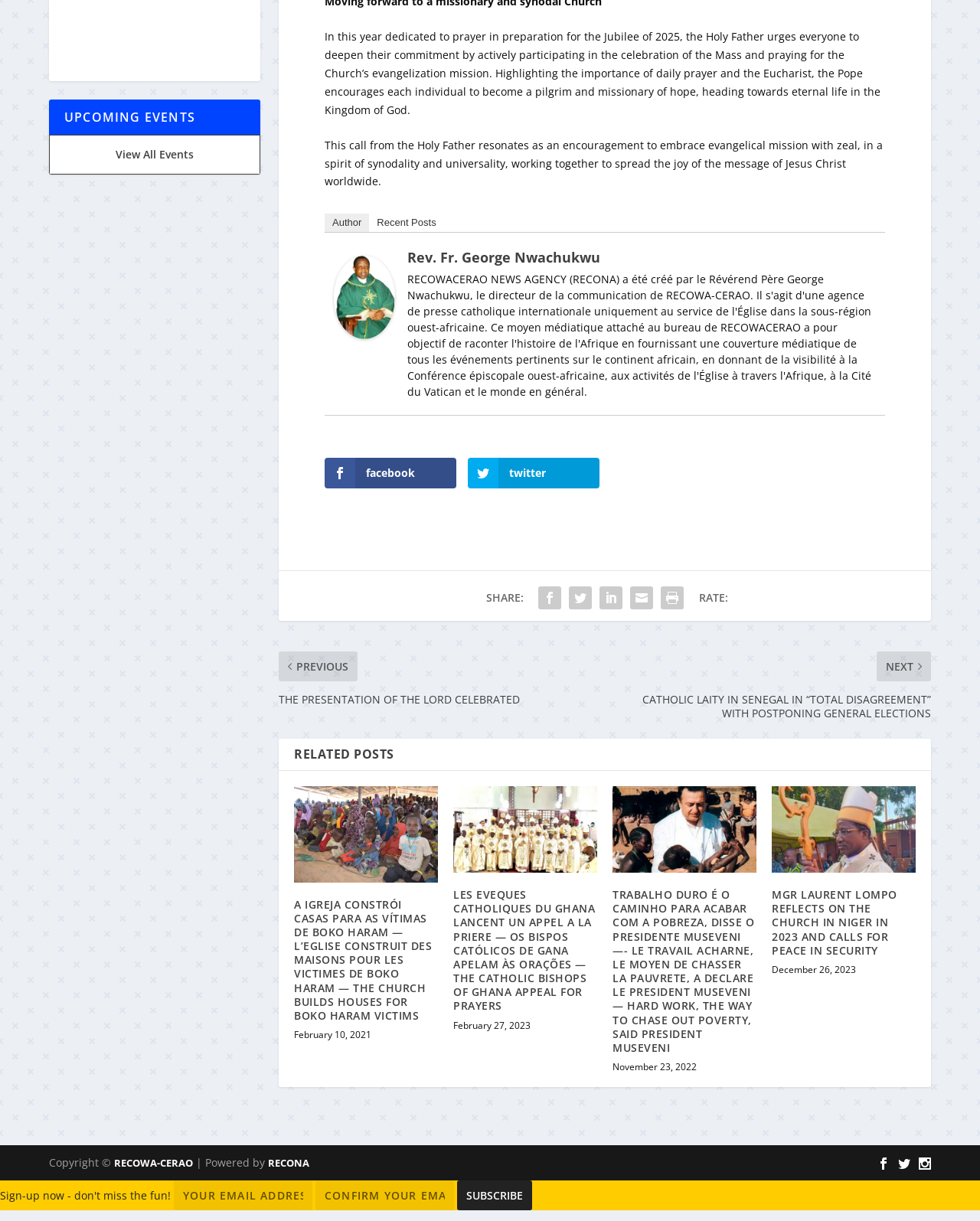Identify the bounding box coordinates for the element that needs to be clicked to fulfill this instruction: "Click the 'Author' link". Provide the coordinates in the format of four float numbers between 0 and 1: [left, top, right, bottom].

[0.331, 0.184, 0.377, 0.199]